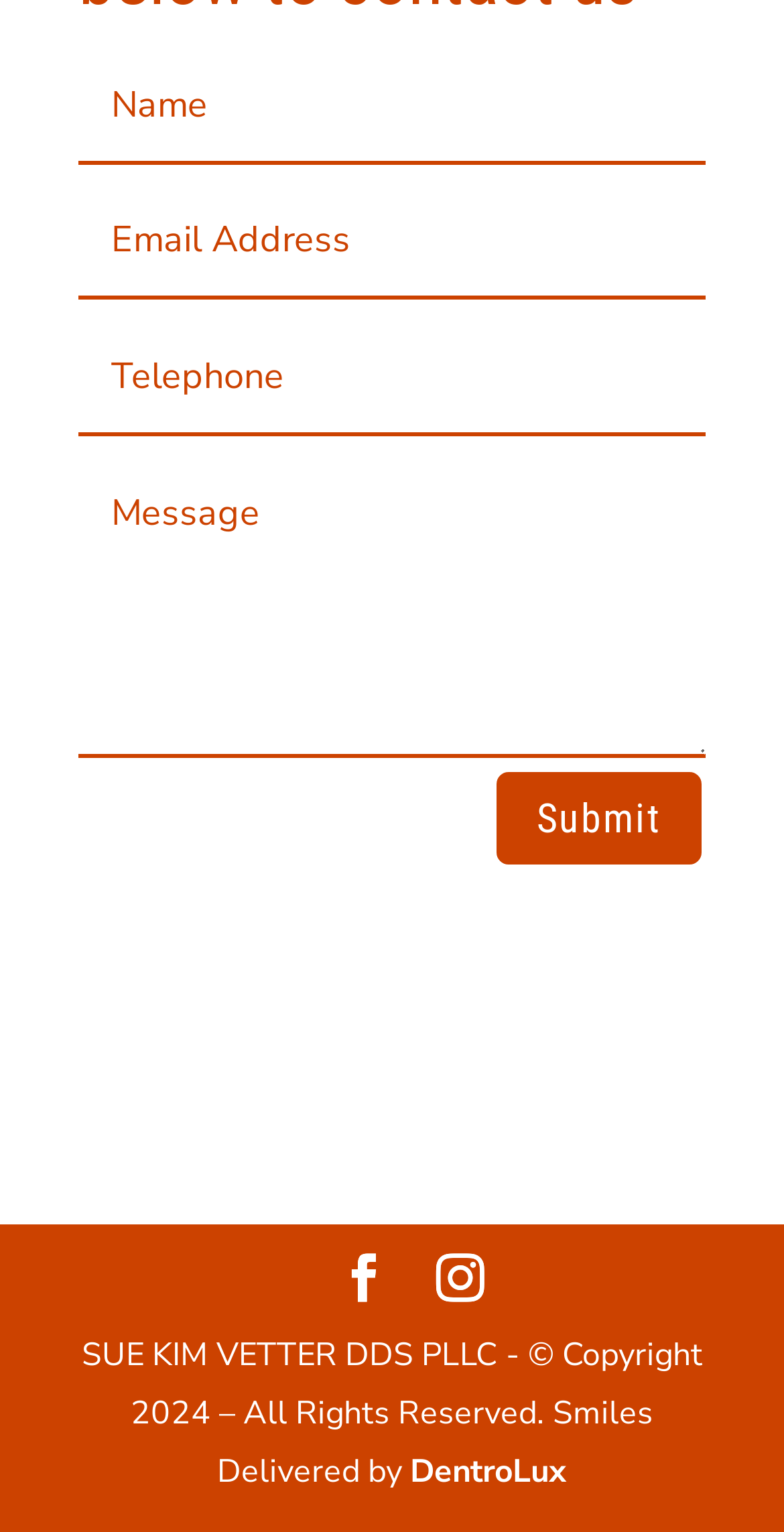Extract the bounding box coordinates of the UI element described: "name="et_pb_contact_message_0" placeholder="Message"". Provide the coordinates in the format [left, top, right, bottom] with values ranging from 0 to 1.

[0.101, 0.298, 0.9, 0.494]